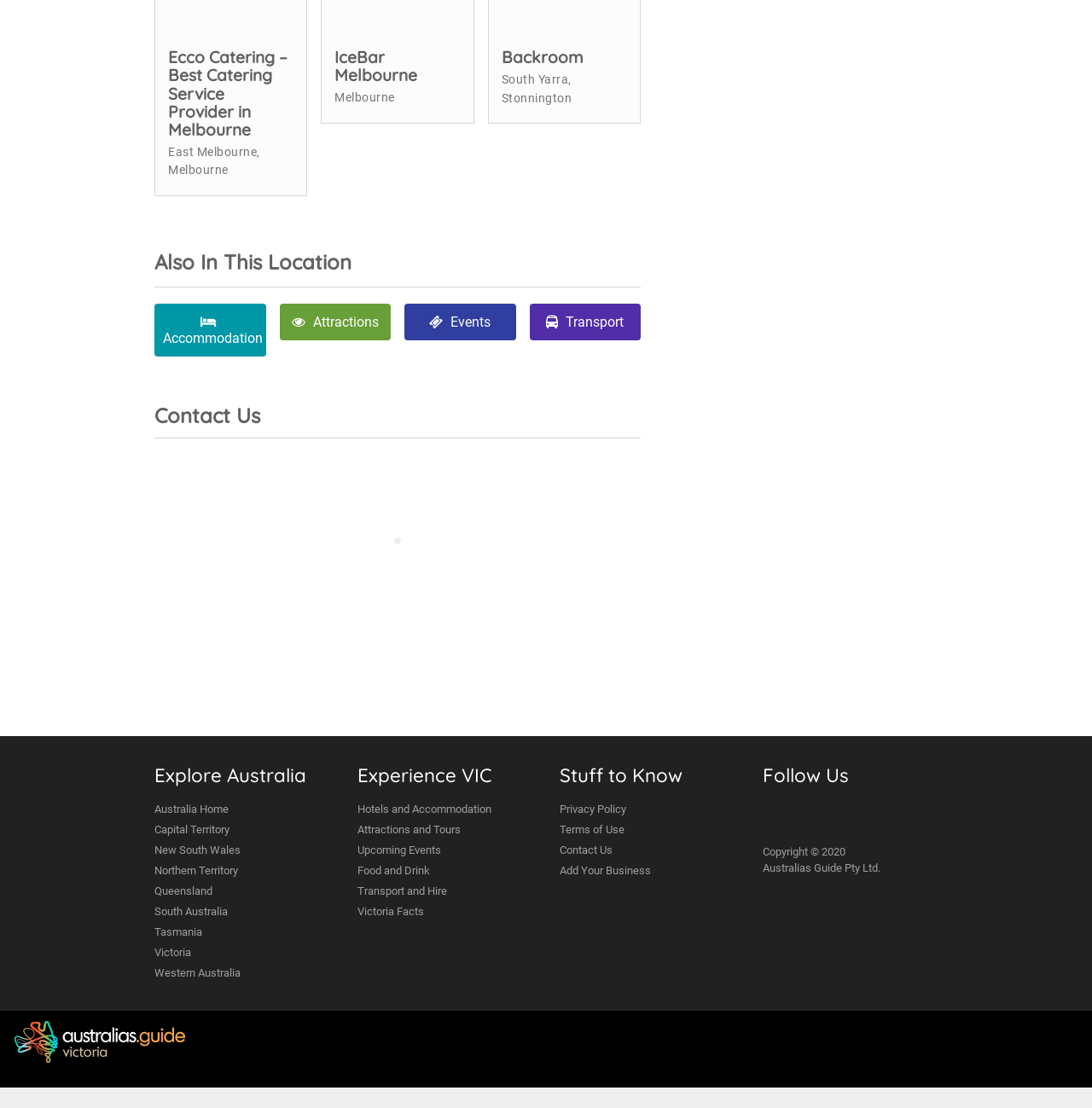Locate the bounding box coordinates of the clickable element to fulfill the following instruction: "Contact Us". Provide the coordinates as four float numbers between 0 and 1 in the format [left, top, right, bottom].

[0.141, 0.365, 0.587, 0.396]